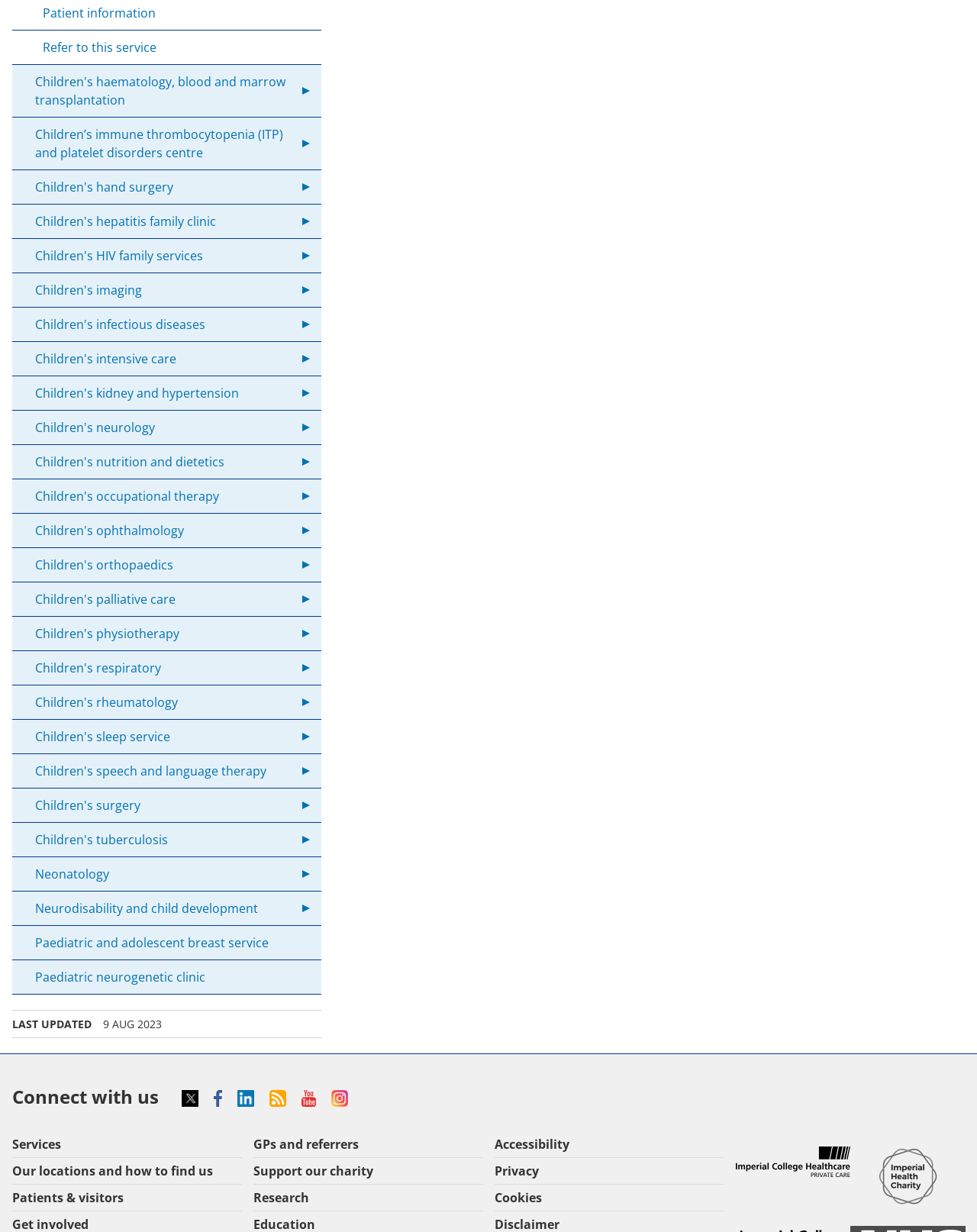With reference to the image, please provide a detailed answer to the following question: What is the name of the charity mentioned on this webpage?

I found the name of the charity by looking at the bottom of the webpage, where there is a link to 'Imperial College Healthcare Charity' with an accompanying image.